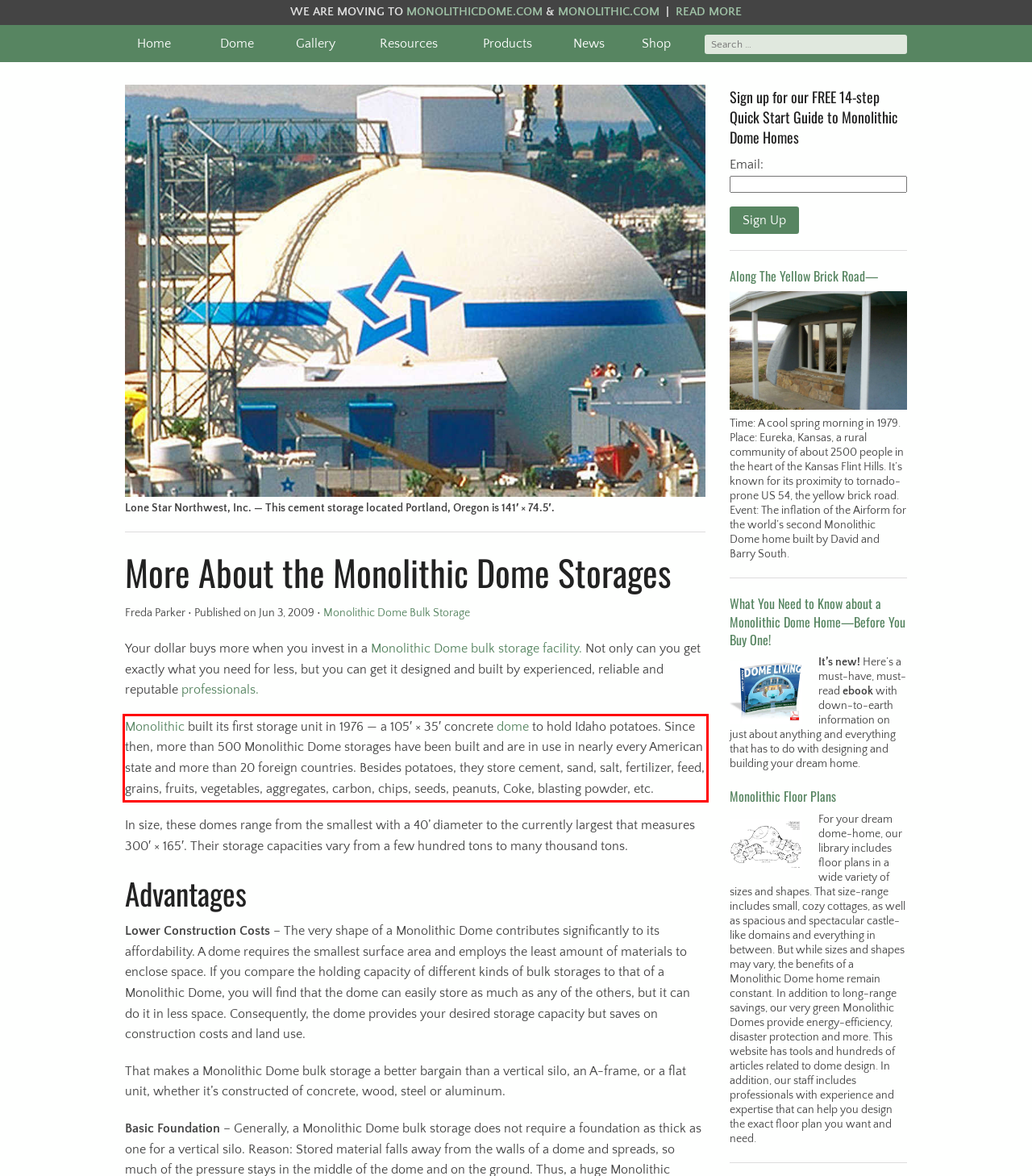Observe the screenshot of the webpage that includes a red rectangle bounding box. Conduct OCR on the content inside this red bounding box and generate the text.

Monolithic built its first storage unit in 1976 — a 105′ × 35′ concrete dome to hold Idaho potatoes. Since then, more than 500 Monolithic Dome storages have been built and are in use in nearly every American state and more than 20 foreign countries. Besides potatoes, they store cement, sand, salt, fertilizer, feed, grains, fruits, vegetables, aggregates, carbon, chips, seeds, peanuts, Coke, blasting powder, etc.